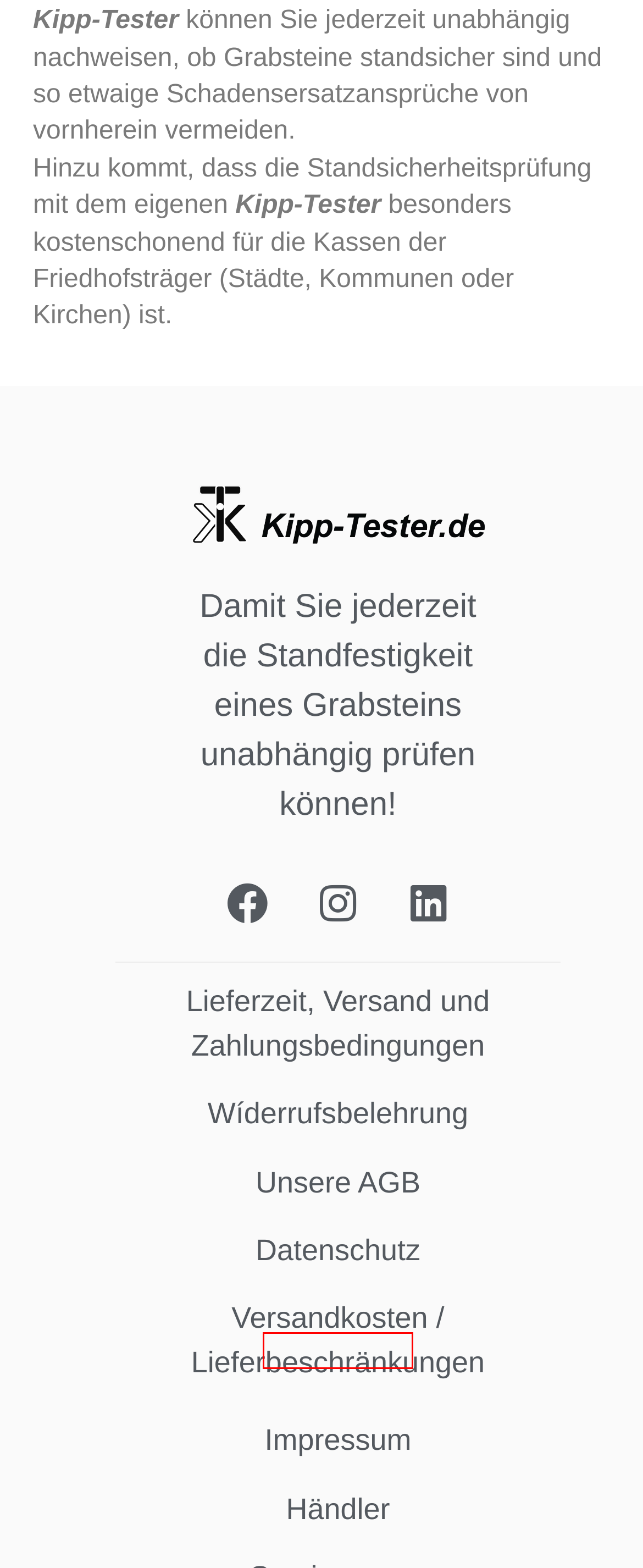A screenshot of a webpage is provided, featuring a red bounding box around a specific UI element. Identify the webpage description that most accurately reflects the new webpage after interacting with the selected element. Here are the candidates:
A. Lieferzeit, Versand Und Zahlungsbedingungen | Kipp-Tester.de
B. Unsere AGB | Kipp-Tester.de
C. Datenschutzerklärung | Kipp-Tester.de
D. Seminare Zur Standsicherheitsprüfung Mit Kipp-Testern | Kipp-Tester.de
E. Händler | Kipp-Tester.de
F. Versandkosten / Lieferbeschränkungen | Kipp-Tester.de
G. Downloads | Kipp-Tester.de
H. Impressum | Kipp-Tester.de

G